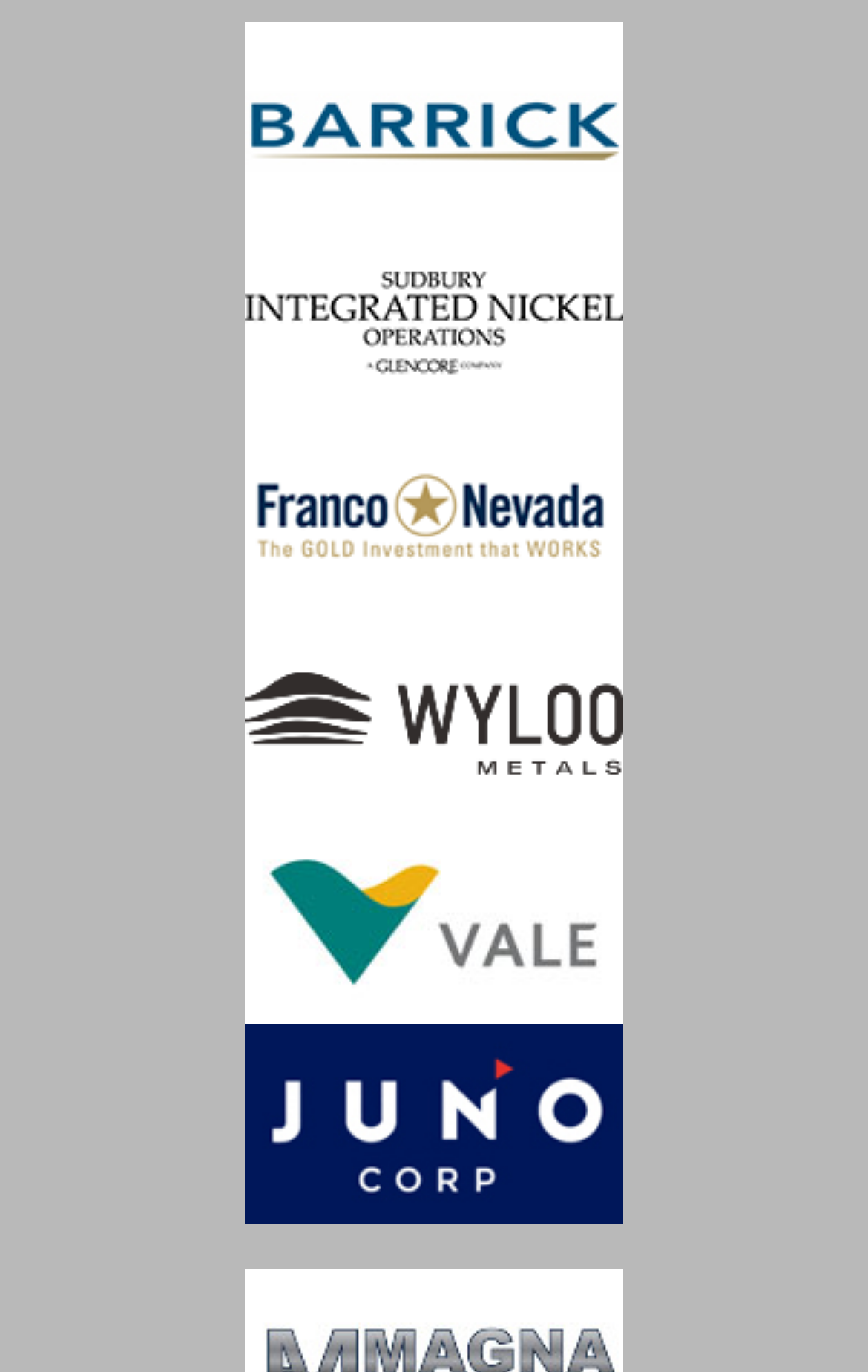Determine the webpage's heading and output its text content.

Taseko Prosperity Mine Environmental Study Predicts Death Of Fish Lake – by Vivian Luk (Canadian Press/Huffington Post – November 1, 2013)